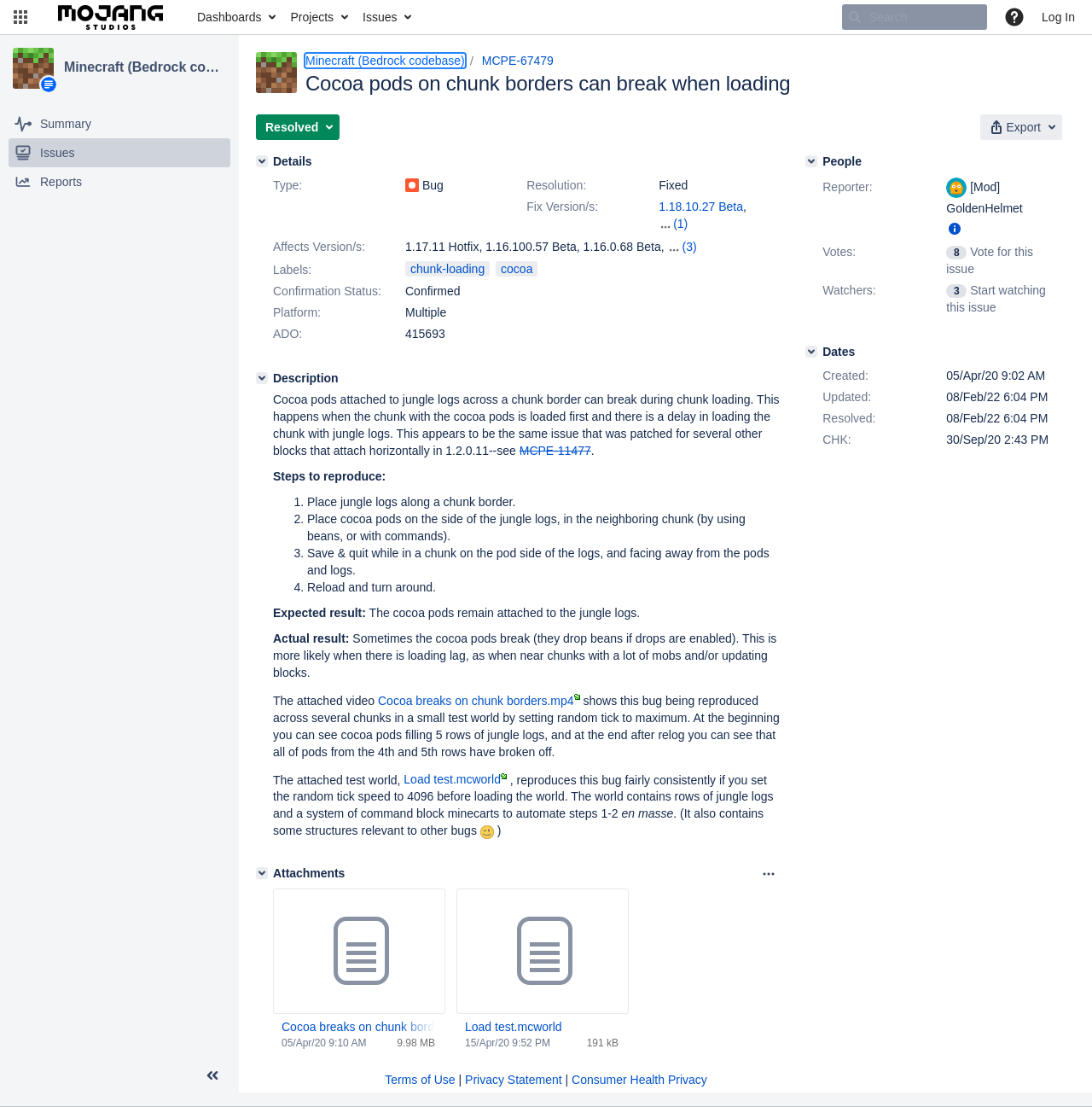What is the project type of Minecraft?
Provide an in-depth and detailed explanation in response to the question.

I found the answer by looking at the region 'Announcement banner' and then the link 'Minecraft (Bedrock codebase) Project Type: business' which indicates that the project type of Minecraft is business.